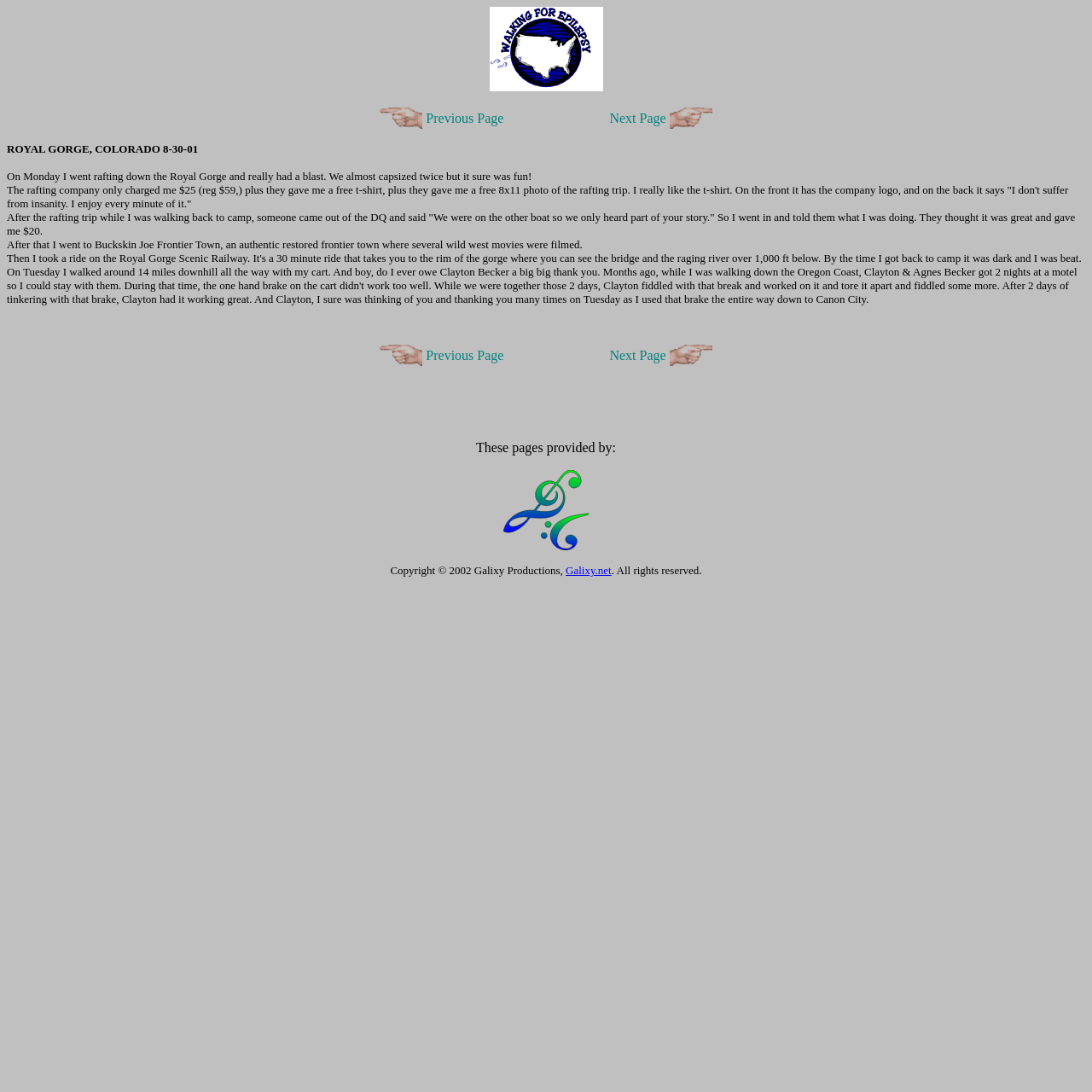Identify the bounding box for the UI element described as: "Galixy.net". Ensure the coordinates are four float numbers between 0 and 1, formatted as [left, top, right, bottom].

[0.518, 0.516, 0.56, 0.528]